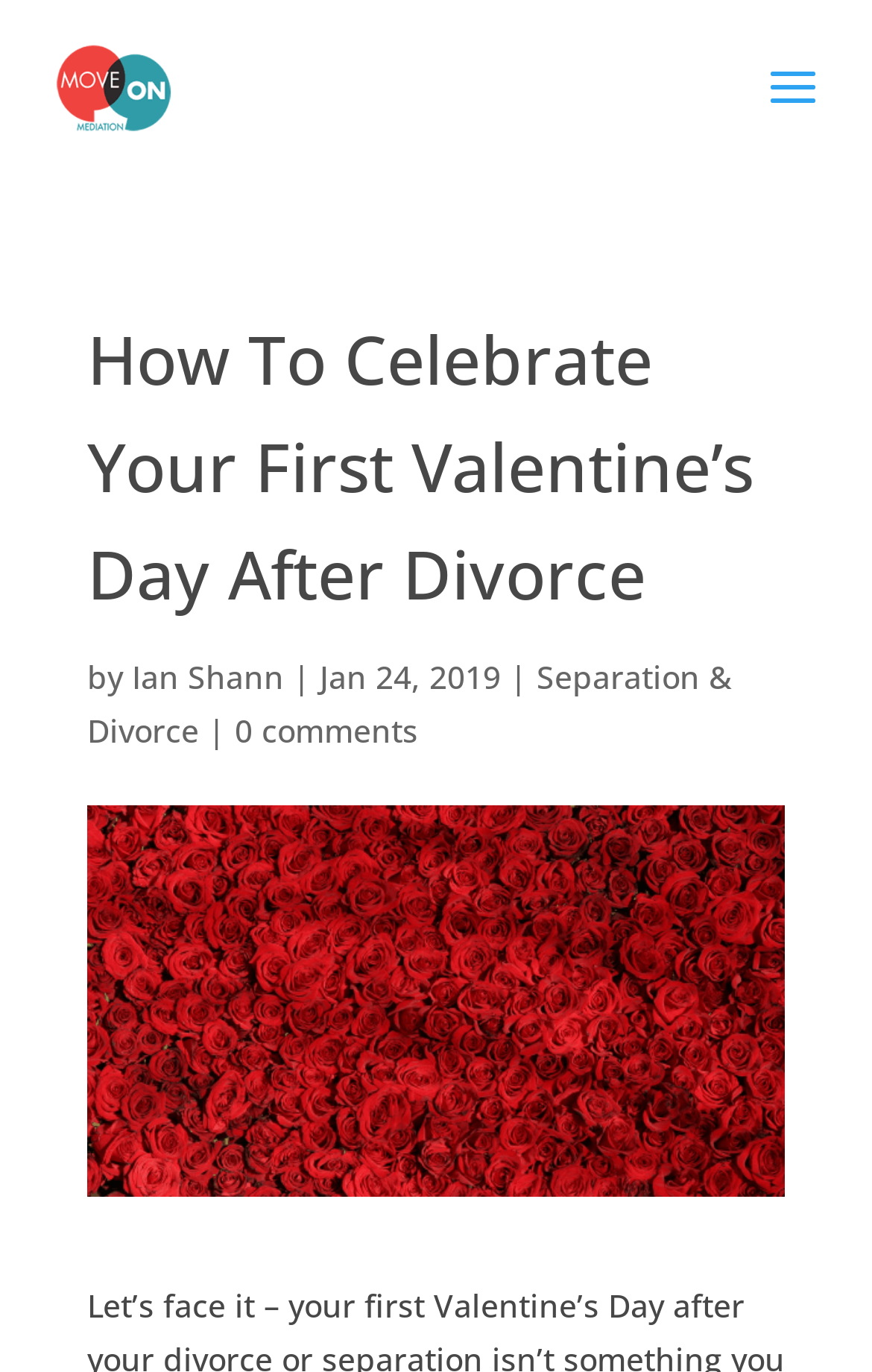How many comments does the article have?
Look at the image and construct a detailed response to the question.

The number of comments can be found by looking at the link below the category, which is '0 comments'.